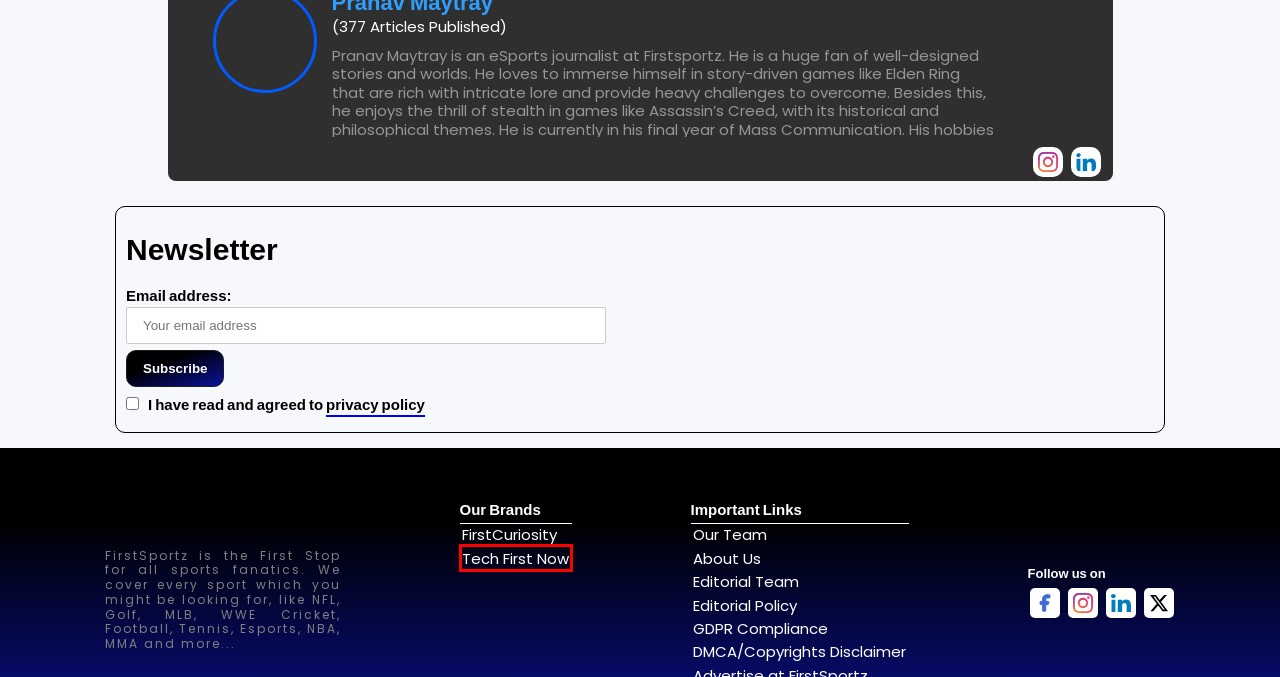Check out the screenshot of a webpage with a red rectangle bounding box. Select the best fitting webpage description that aligns with the new webpage after clicking the element inside the bounding box. Here are the candidates:
A. FirstCuriosity - Latest Celebrity and Entertainment News
B. Fact Checking Policy – FirstSportz
C. Valorant official patch notes 6.08: everything you need to know
D. TechFirstNow: One-stop solution for latest tech news and gaming
E. Latest Esports and Gaming News, Updates, Guides | FirstSportz
F. MLB Archives – FirstSportz
G. Latest NBA News, Updates and Rumours FirstSportz
H. About Us – FirstSportz

D